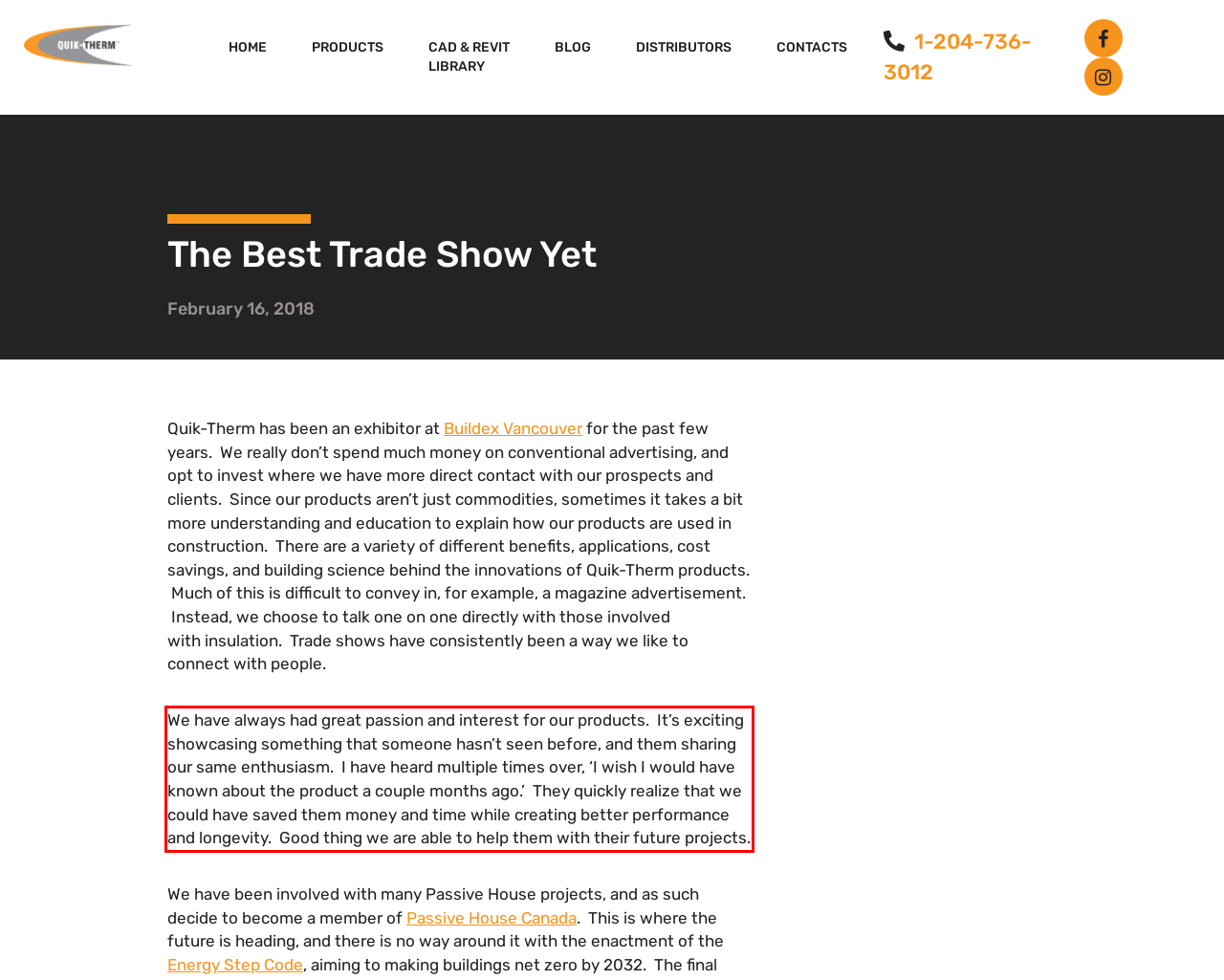Using the provided screenshot, read and generate the text content within the red-bordered area.

We have always had great passion and interest for our products. It’s exciting showcasing something that someone hasn’t seen before, and them sharing our same enthusiasm. I have heard multiple times over, ‘I wish I would have known about the product a couple months ago.’ They quickly realize that we could have saved them money and time while creating better performance and longevity. Good thing we are able to help them with their future projects.